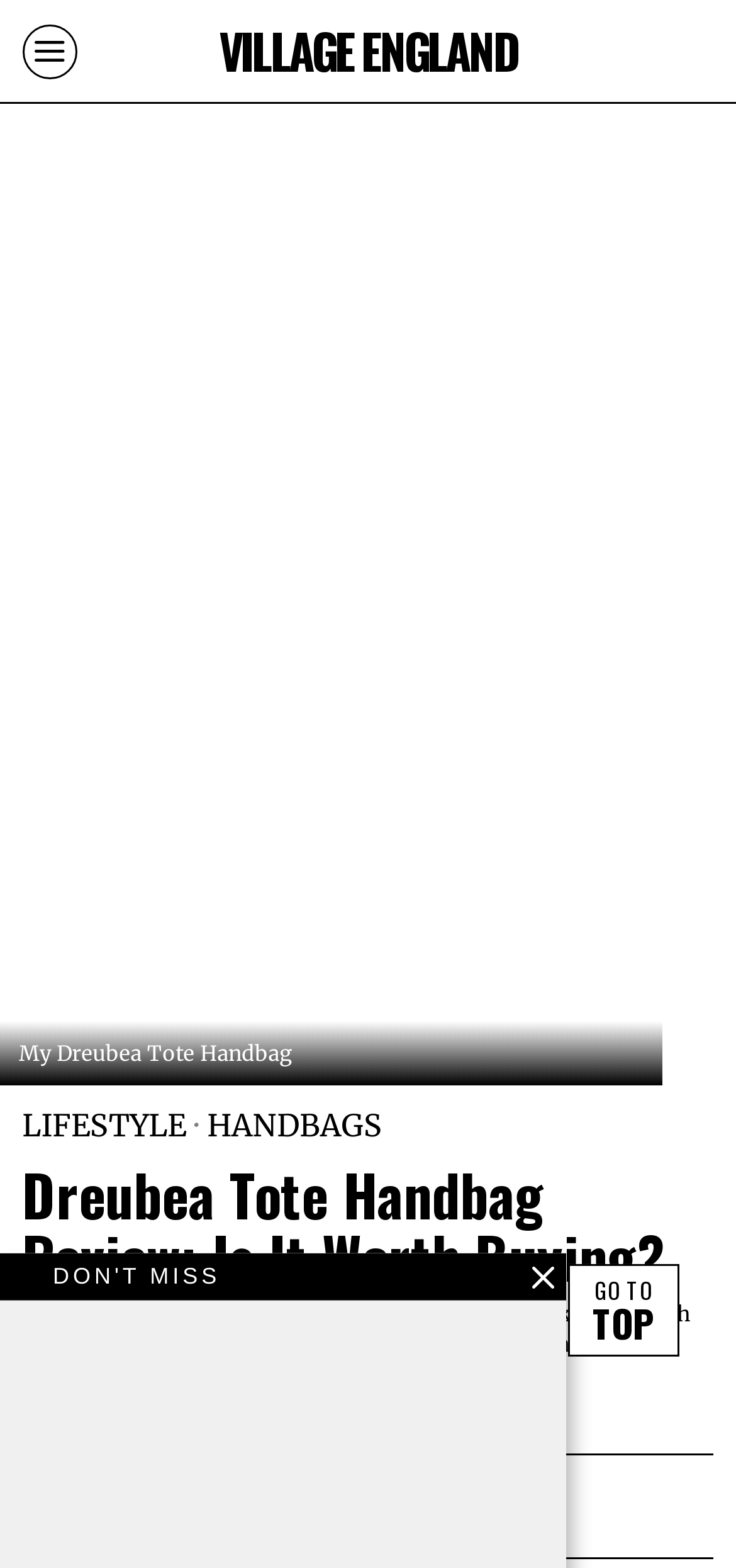Locate the UI element described as follows: "Handbags". Return the bounding box coordinates as four float numbers between 0 and 1 in the order [left, top, right, bottom].

[0.281, 0.705, 0.52, 0.734]